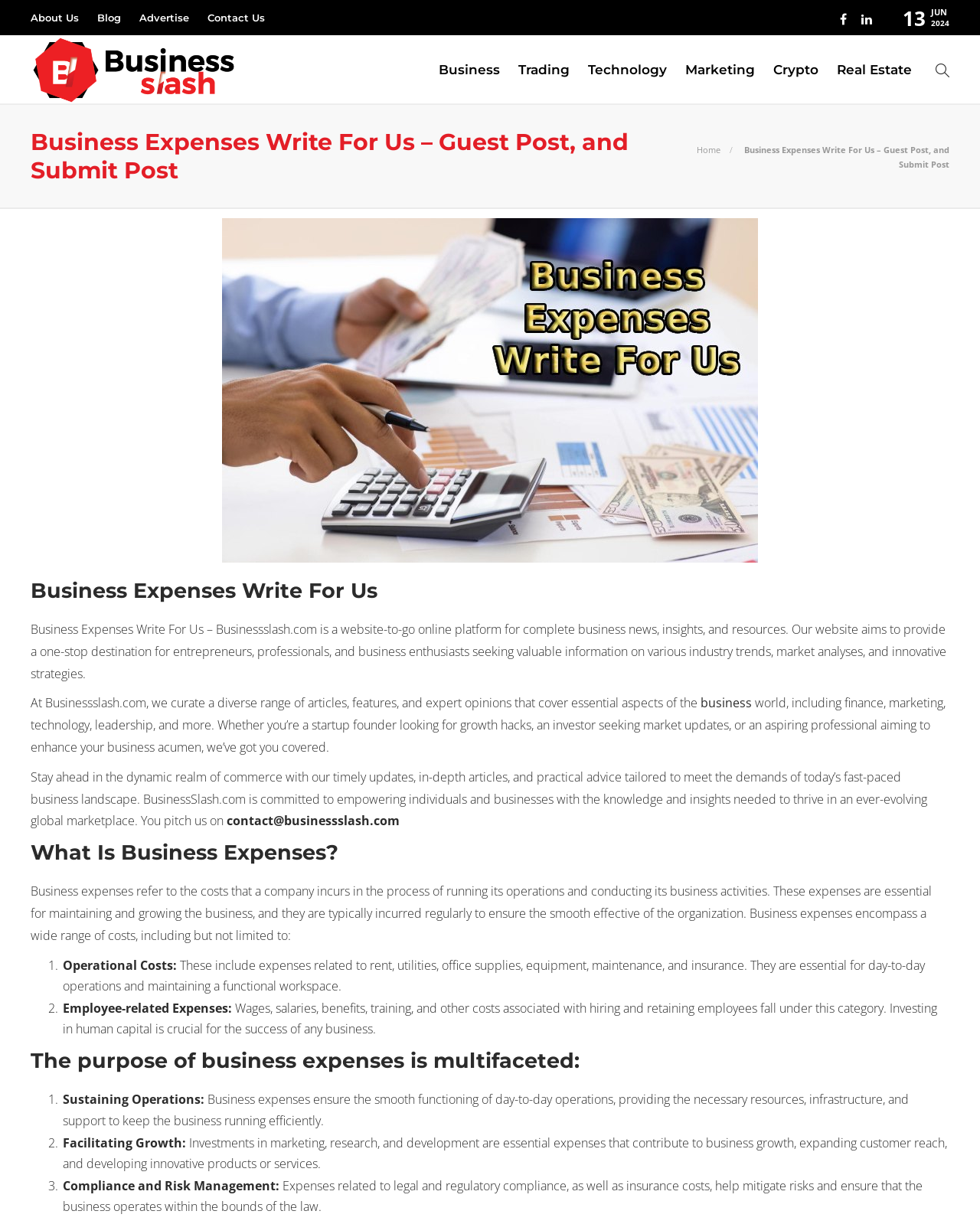Provide the bounding box coordinates of the UI element this sentence describes: "Advertise".

[0.142, 0.002, 0.193, 0.027]